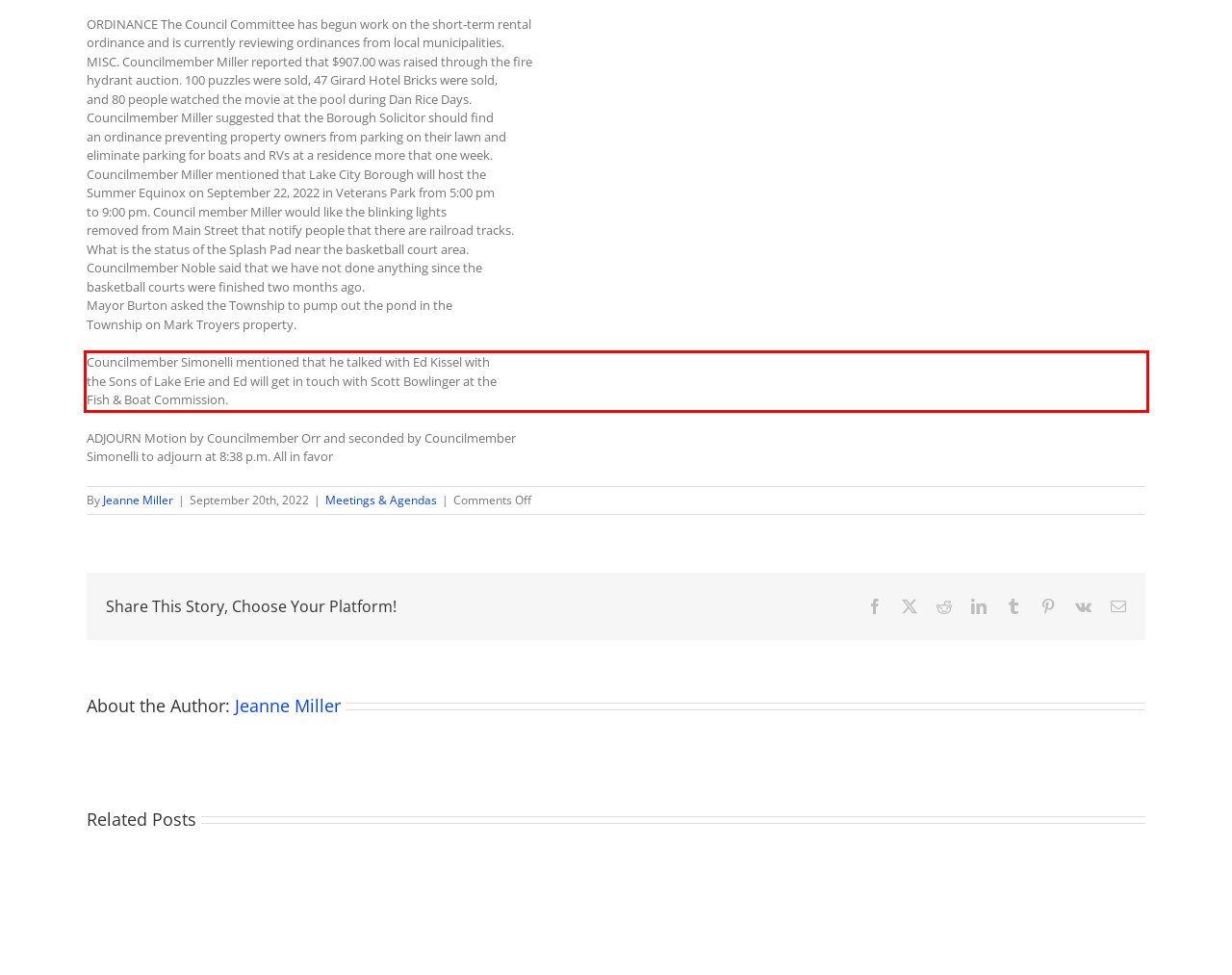You are provided with a screenshot of a webpage that includes a red bounding box. Extract and generate the text content found within the red bounding box.

Councilmember Simonelli mentioned that he talked with Ed Kissel with the Sons of Lake Erie and Ed will get in touch with Scott Bowlinger at the Fish & Boat Commission.